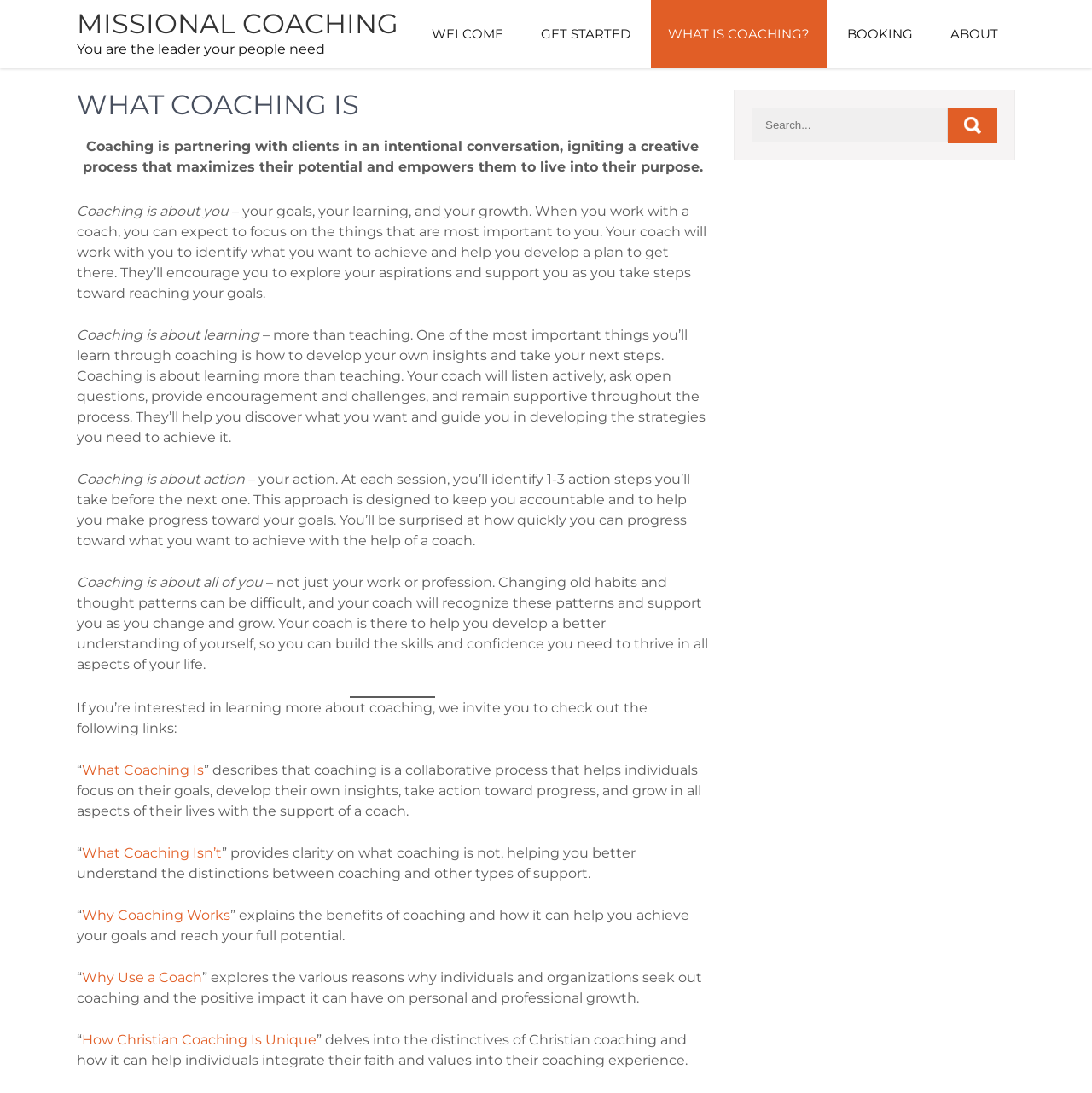Specify the bounding box coordinates of the area that needs to be clicked to achieve the following instruction: "Click on the 'MISSIONAL COACHING' link".

[0.07, 0.006, 0.365, 0.037]